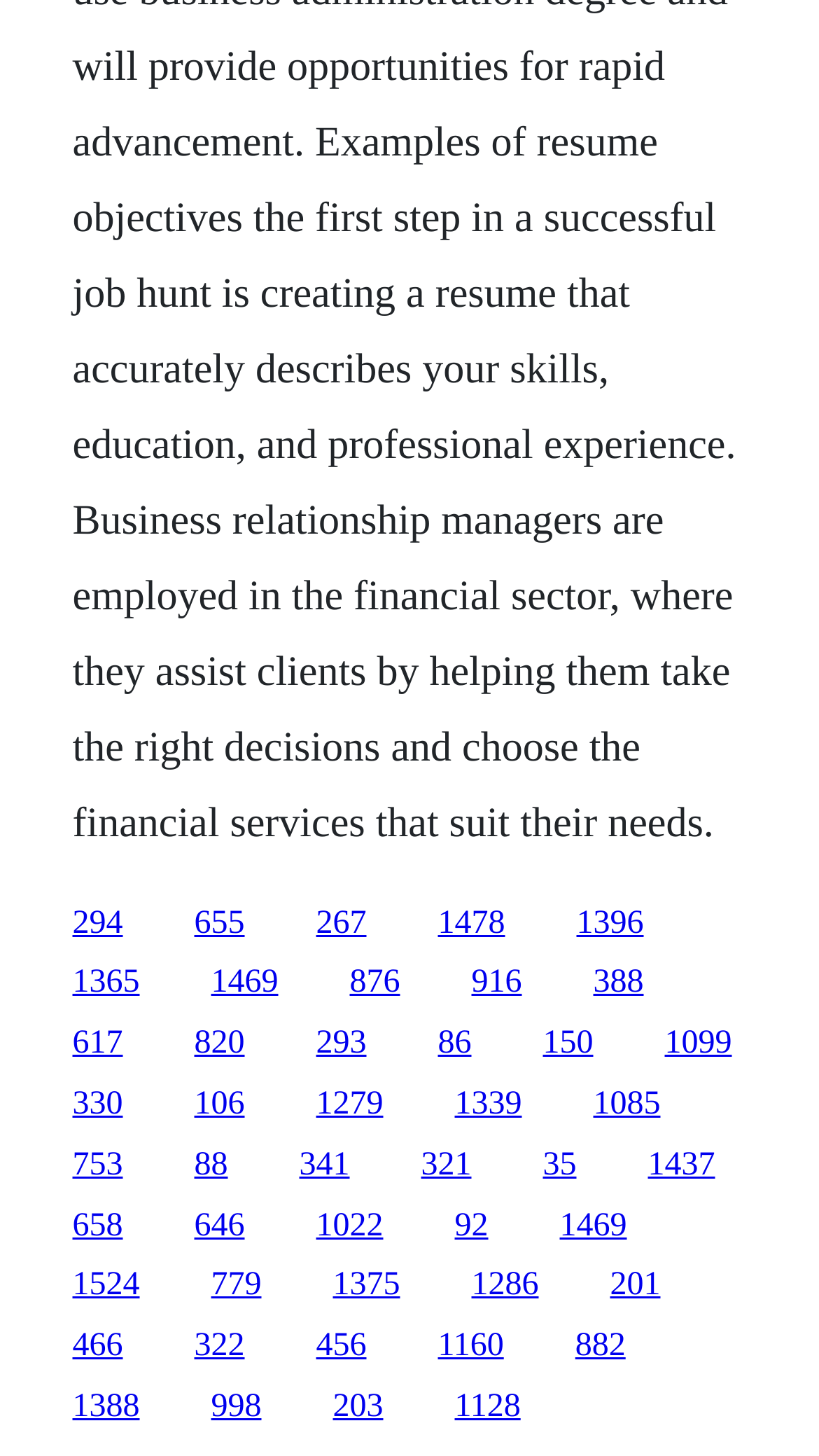Identify the bounding box coordinates of the element to click to follow this instruction: 'visit the third link'. Ensure the coordinates are four float values between 0 and 1, provided as [left, top, right, bottom].

[0.386, 0.621, 0.447, 0.646]